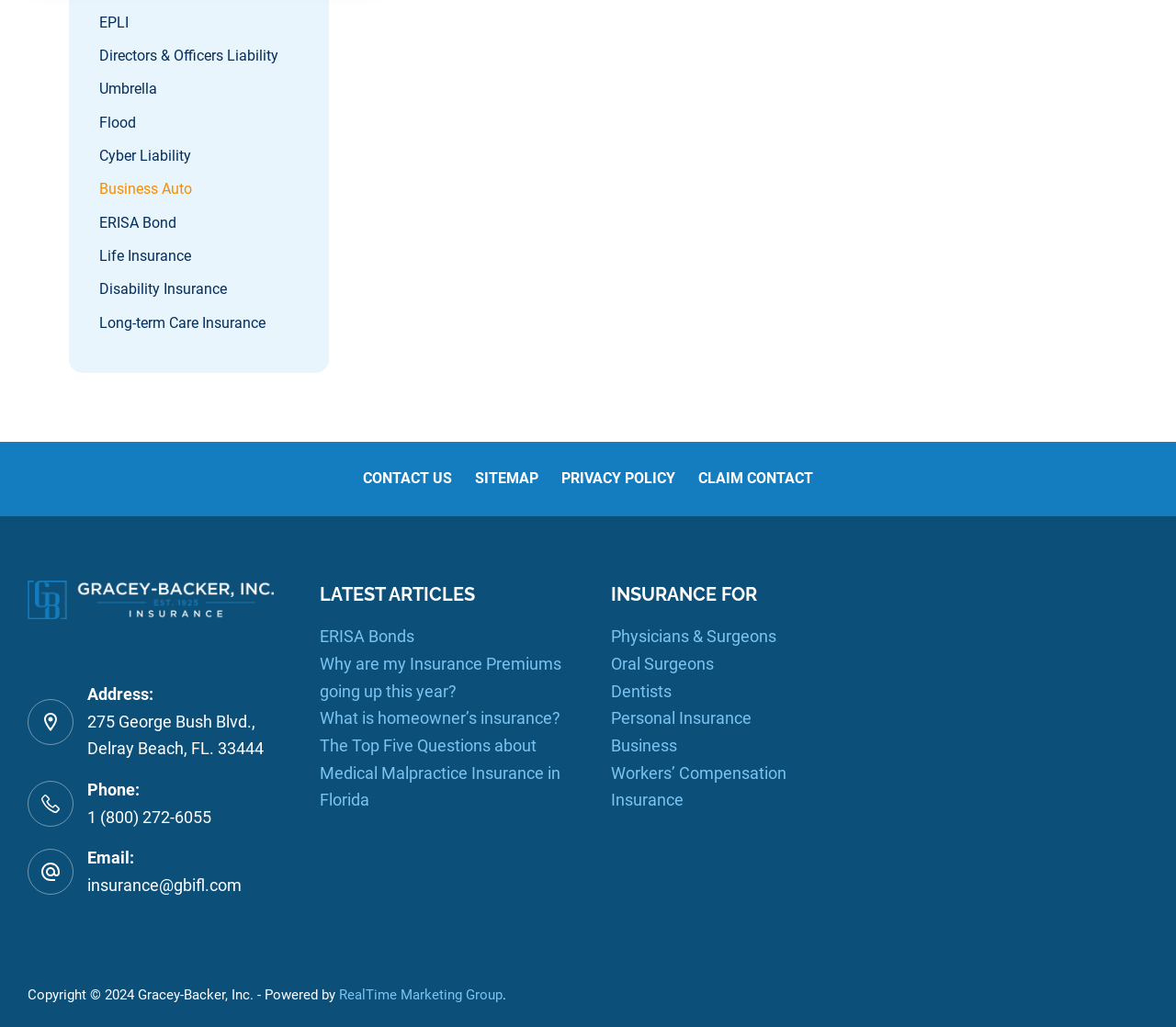Please identify the bounding box coordinates of the element on the webpage that should be clicked to follow this instruction: "Get insurance for Physicians & Surgeons". The bounding box coordinates should be given as four float numbers between 0 and 1, formatted as [left, top, right, bottom].

[0.52, 0.61, 0.66, 0.629]